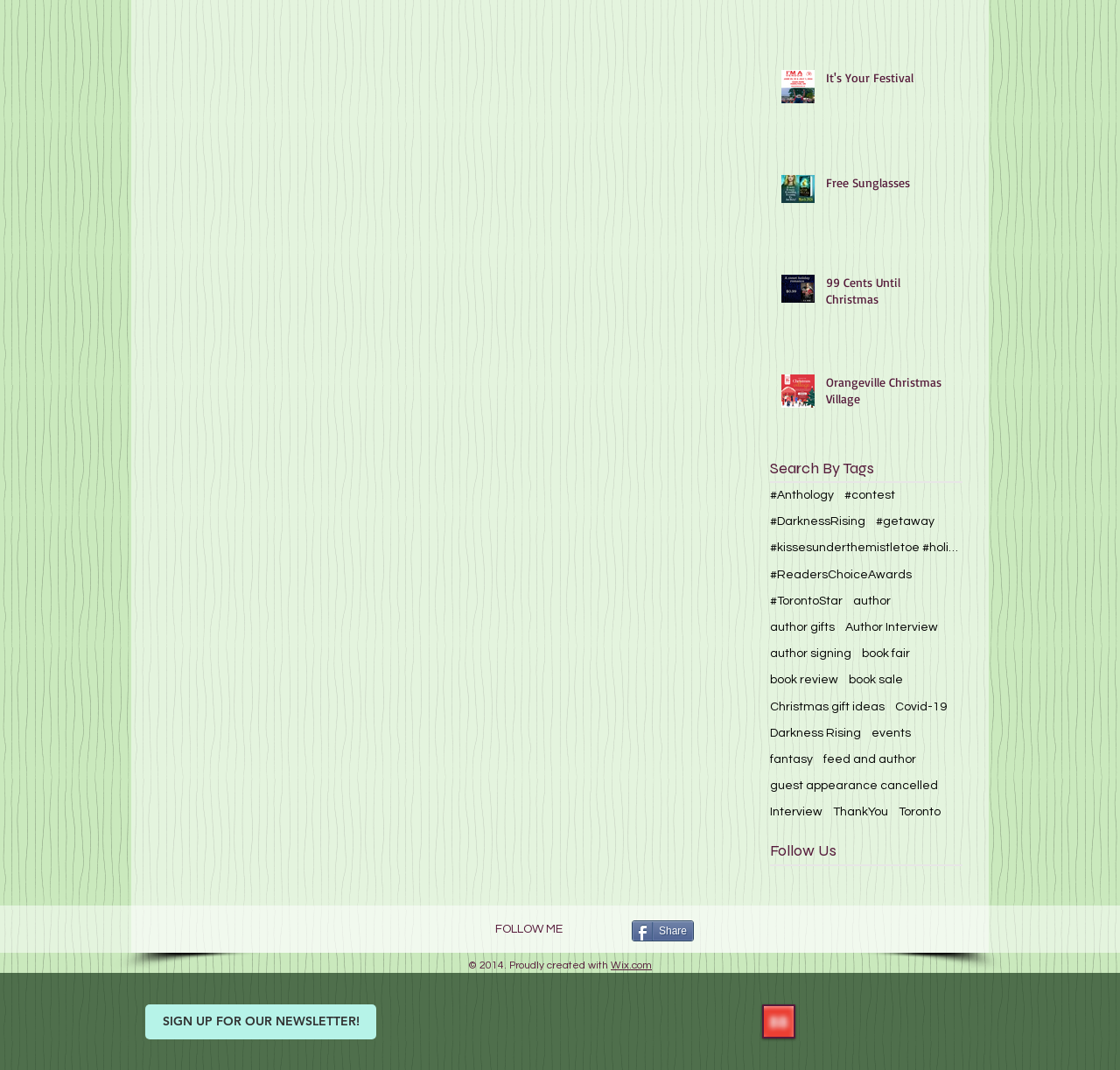What social media platforms are available for following?
Please provide a comprehensive answer based on the details in the screenshot.

The question can be answered by looking at the various social media links and icons on the webpage, which suggest that users can follow the webpage's creators on Facebook, Twitter, Google, YouTube, and Instagram.